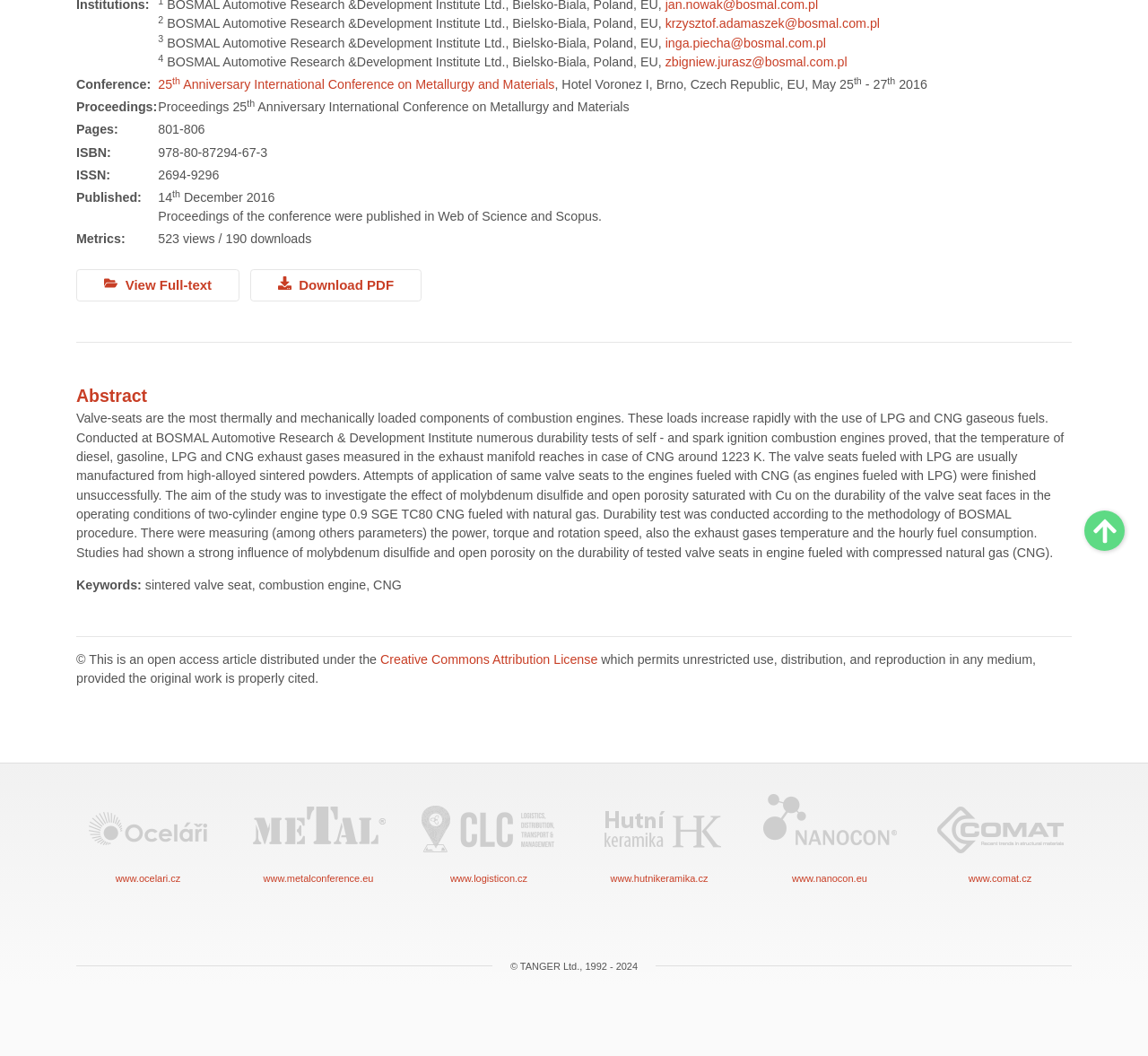Extract the bounding box coordinates for the HTML element that matches this description: "Creative Commons Attribution License". The coordinates should be four float numbers between 0 and 1, i.e., [left, top, right, bottom].

[0.331, 0.617, 0.521, 0.631]